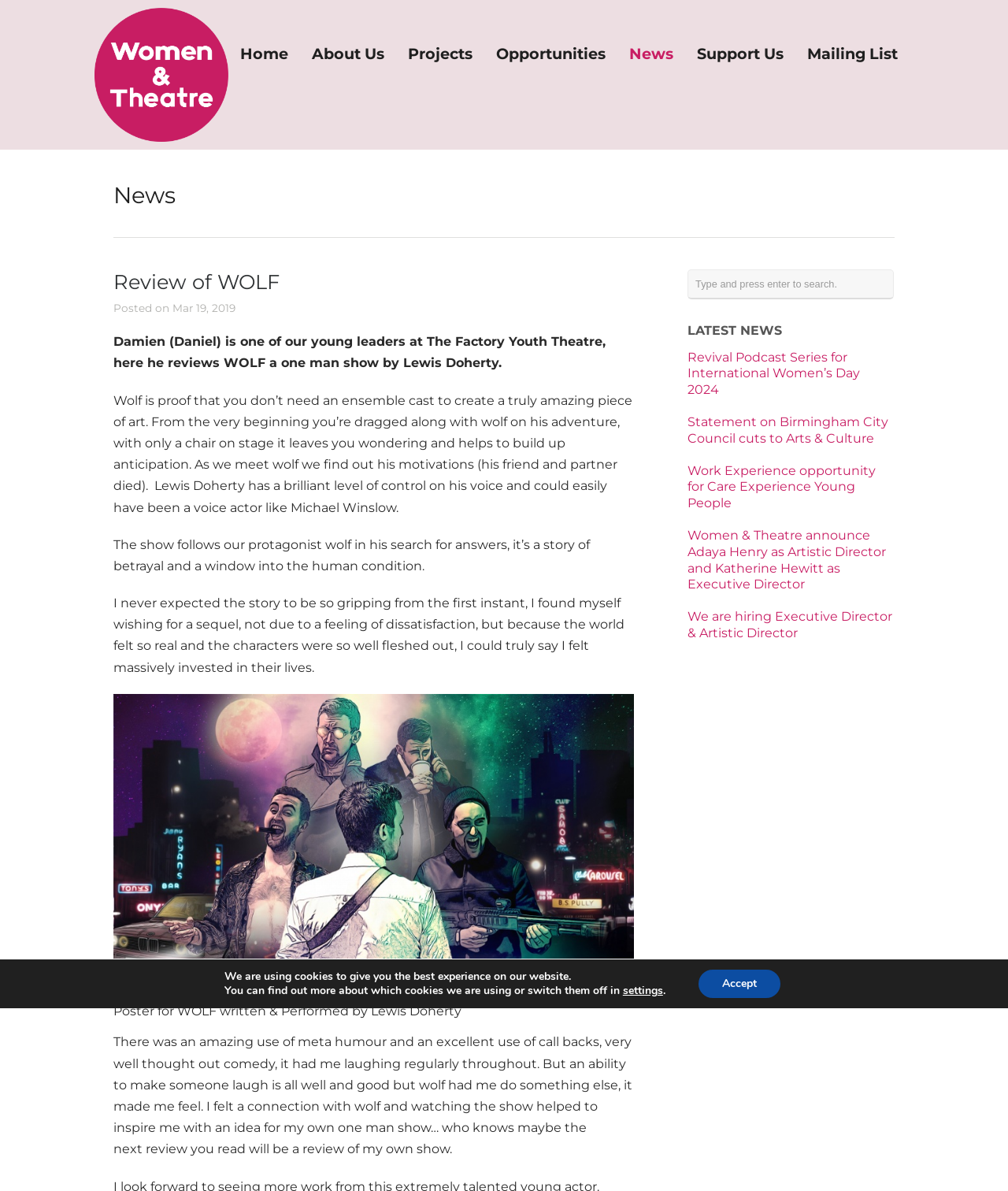What is the name of the youth theatre mentioned in the review?
Kindly offer a comprehensive and detailed response to the question.

The name of the youth theatre can be found in the text 'Damien (Daniel) is one of our young leaders at The Factory Youth Theatre, here he reviews WOLF a one man show by Lewis Doherty.' This text provides the necessary information about the youth theatre.